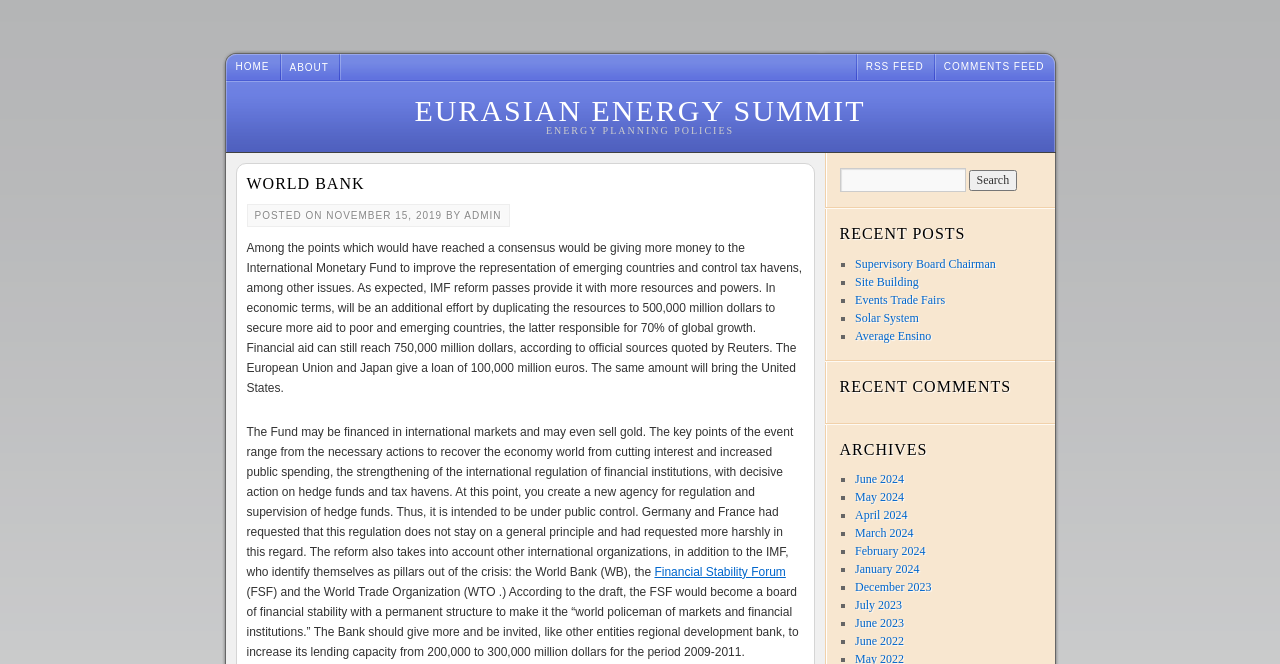Identify the bounding box coordinates for the UI element described as: "LinkedIn". The coordinates should be provided as four floats between 0 and 1: [left, top, right, bottom].

None